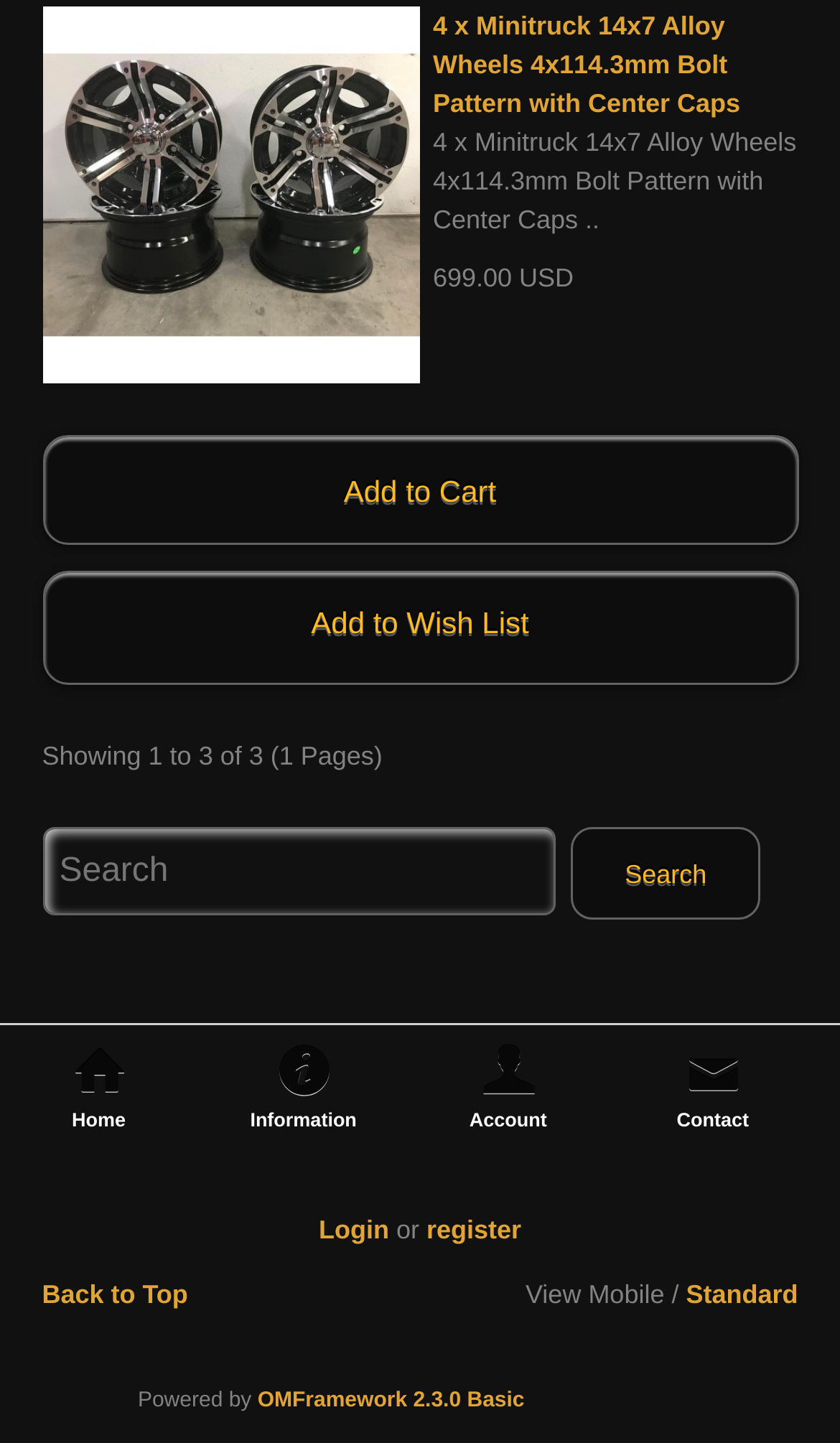Kindly determine the bounding box coordinates for the clickable area to achieve the given instruction: "Search for products".

[0.05, 0.573, 0.662, 0.634]